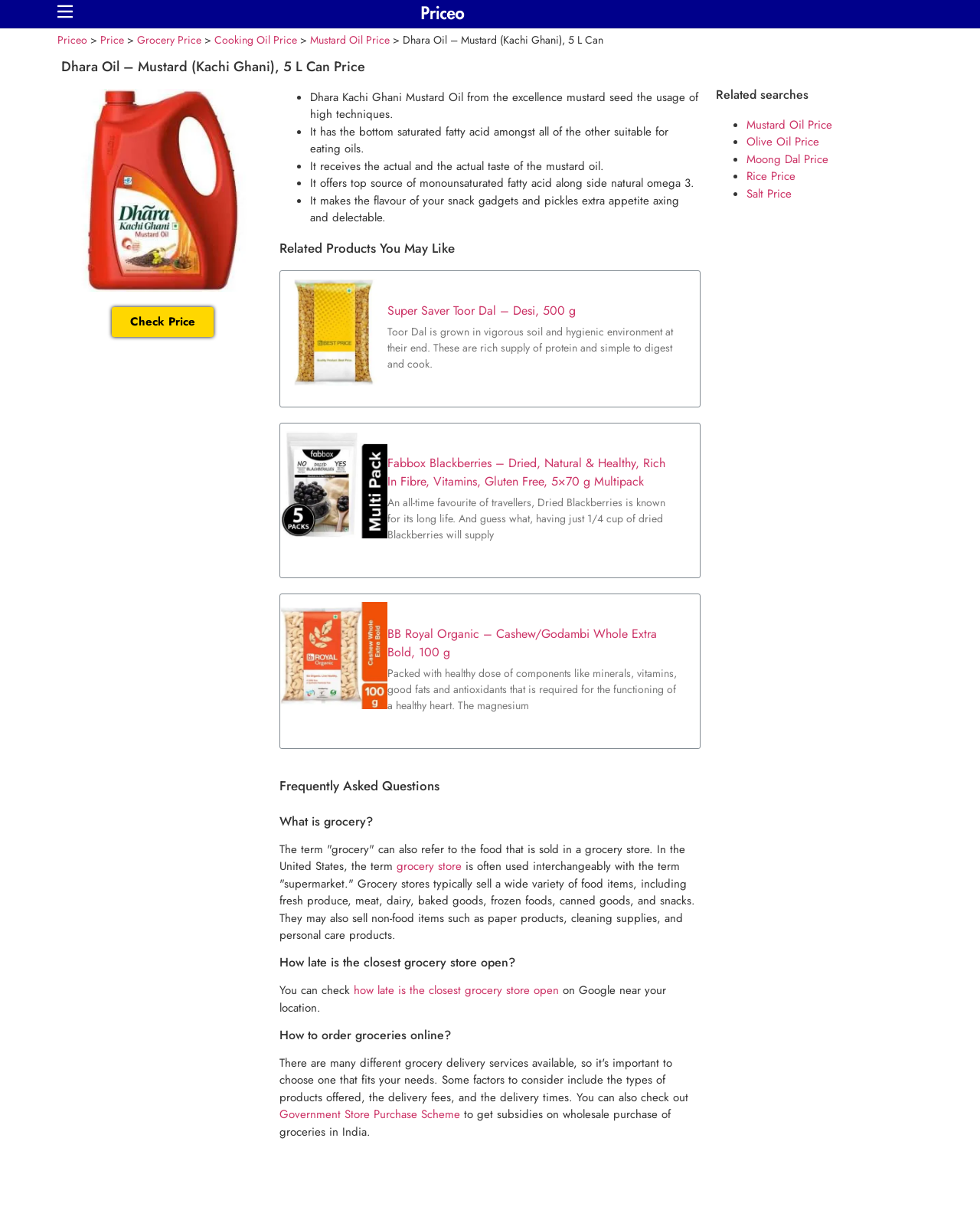What is the benefit of Dhara Kachi Ghani Mustard Oil?
Refer to the image and provide a one-word or short phrase answer.

Low saturated fatty acid